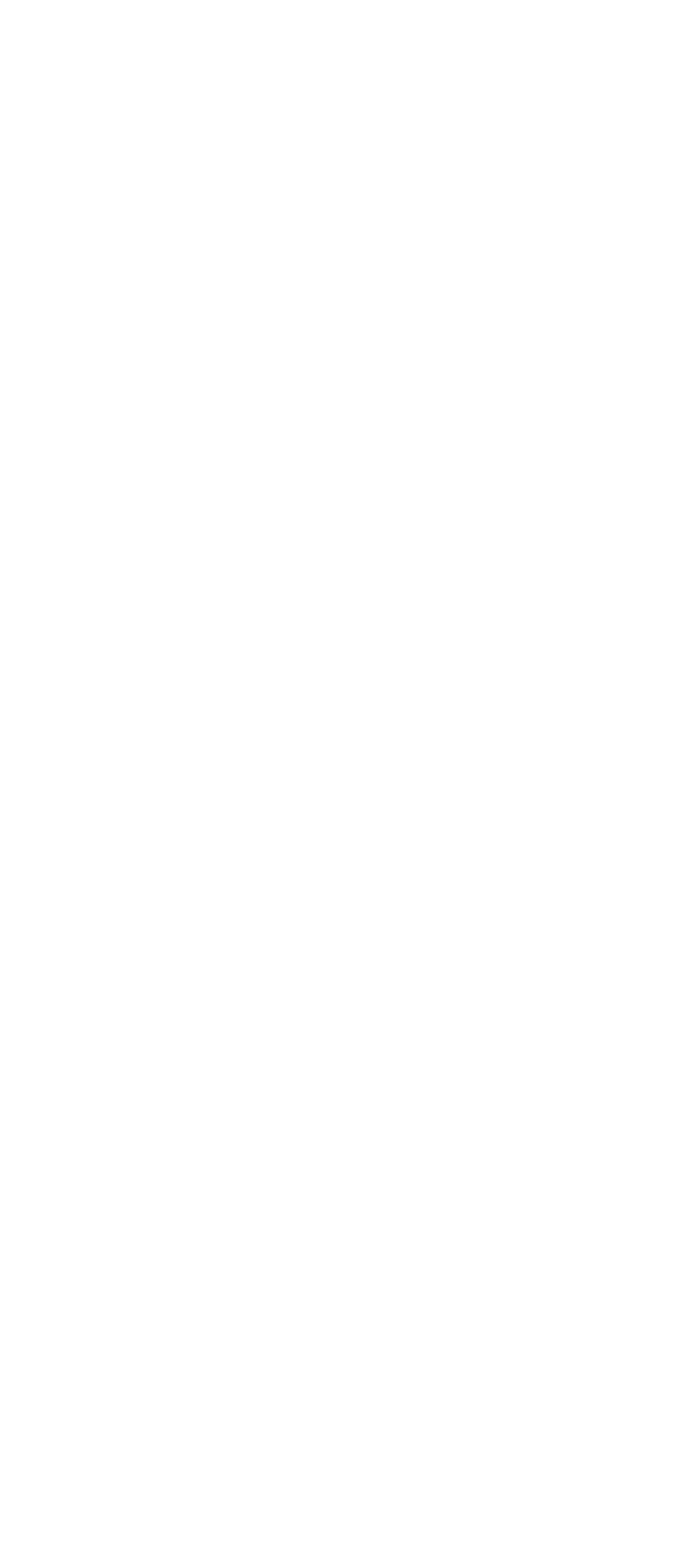Locate the bounding box coordinates of the clickable element to fulfill the following instruction: "Type city". Provide the coordinates as four float numbers between 0 and 1 in the format [left, top, right, bottom].

[0.085, 0.412, 0.915, 0.46]